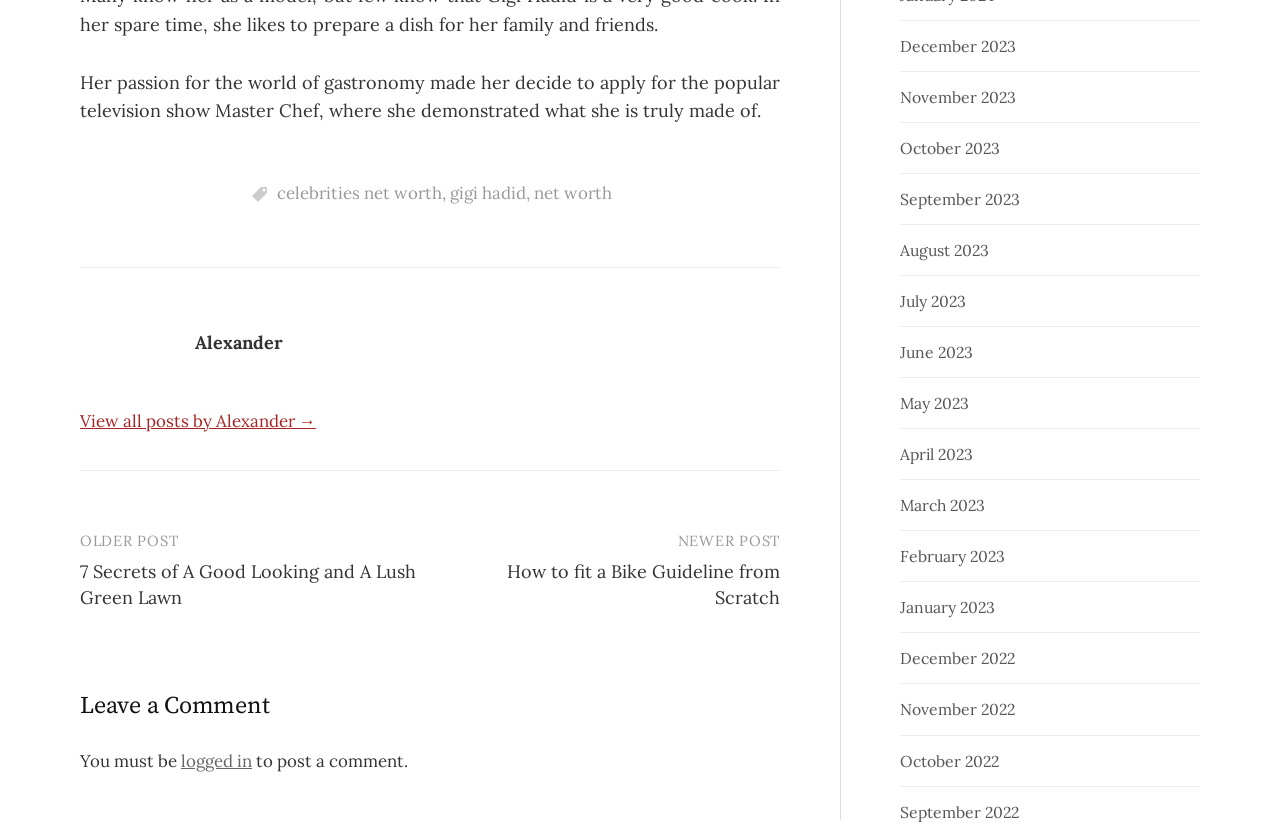Given the webpage screenshot and the description, determine the bounding box coordinates (top-left x, top-left y, bottom-right x, bottom-right y) that define the location of the UI element matching this description: September 2022

[0.703, 0.968, 0.796, 0.992]